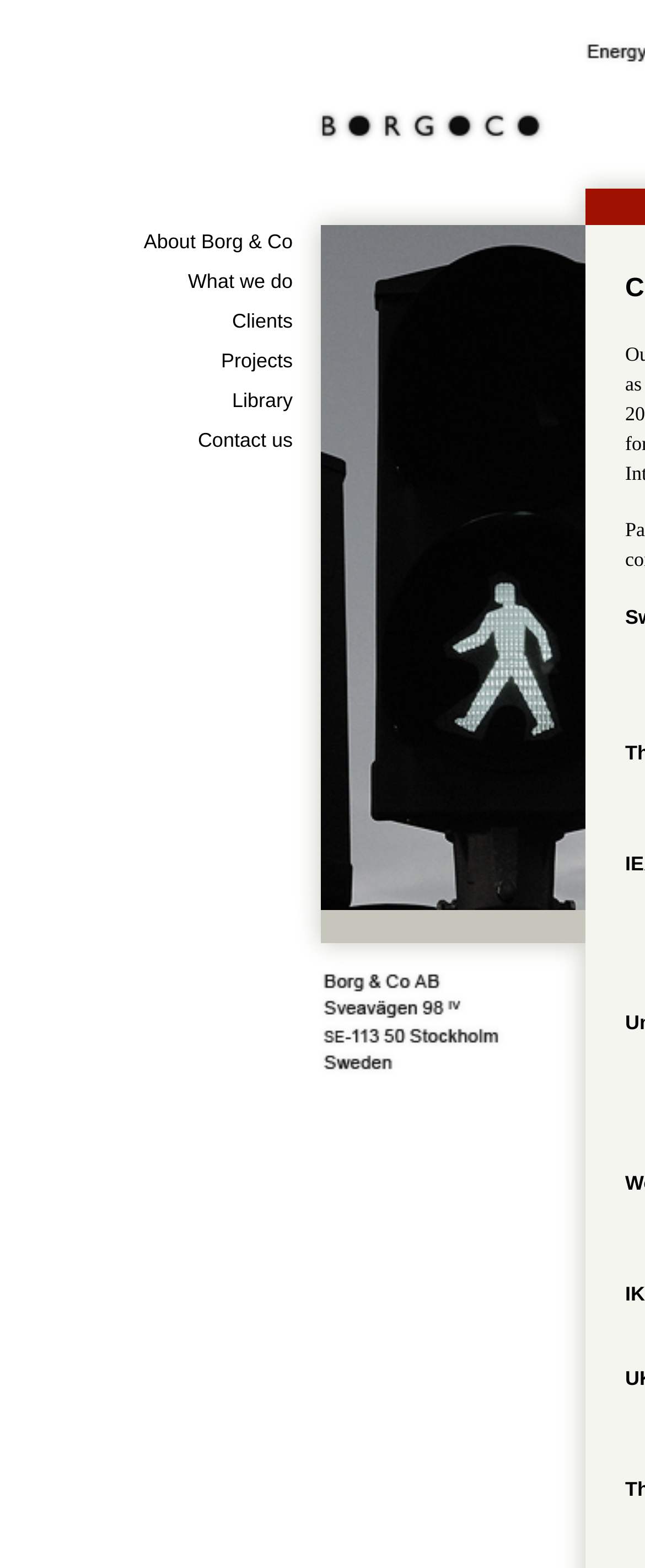Give a full account of the webpage's elements and their arrangement.

The webpage is titled "Uppdragsgivare | Borg & Co" and appears to be a navigation page for a company. At the top, there is a prominent link taking up a significant portion of the width. Below this, there are seven links arranged horizontally, each with a similar width and height. These links are labeled "About Borg & Co", "What we do", "Clients", "Projects", "Library", and "Contact us", respectively. They are positioned in a row, with "About Borg & Co" on the left and "Contact us" on the right.